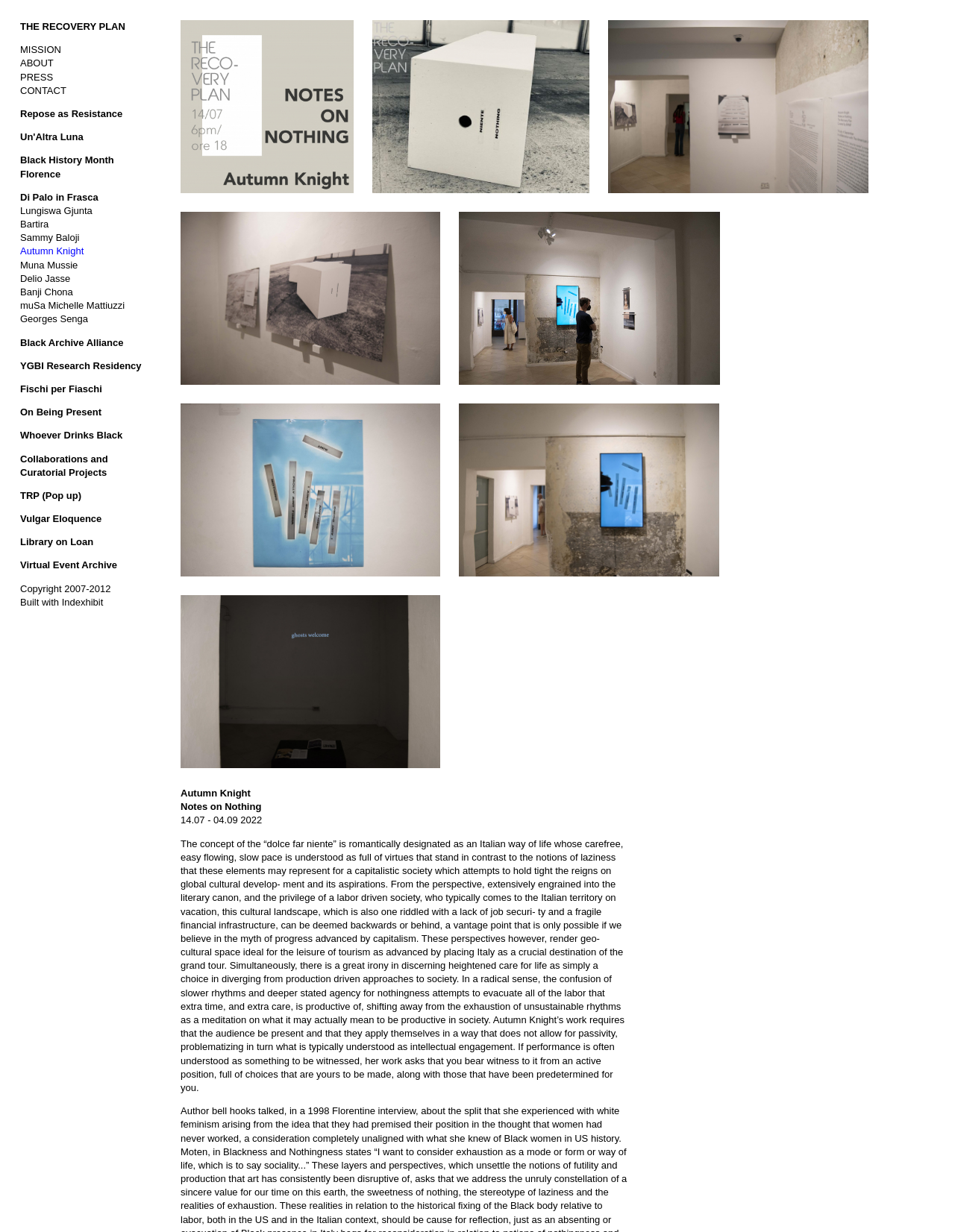Given the element description "parent_node: PAGE ERROR" in the screenshot, predict the bounding box coordinates of that UI element.

None